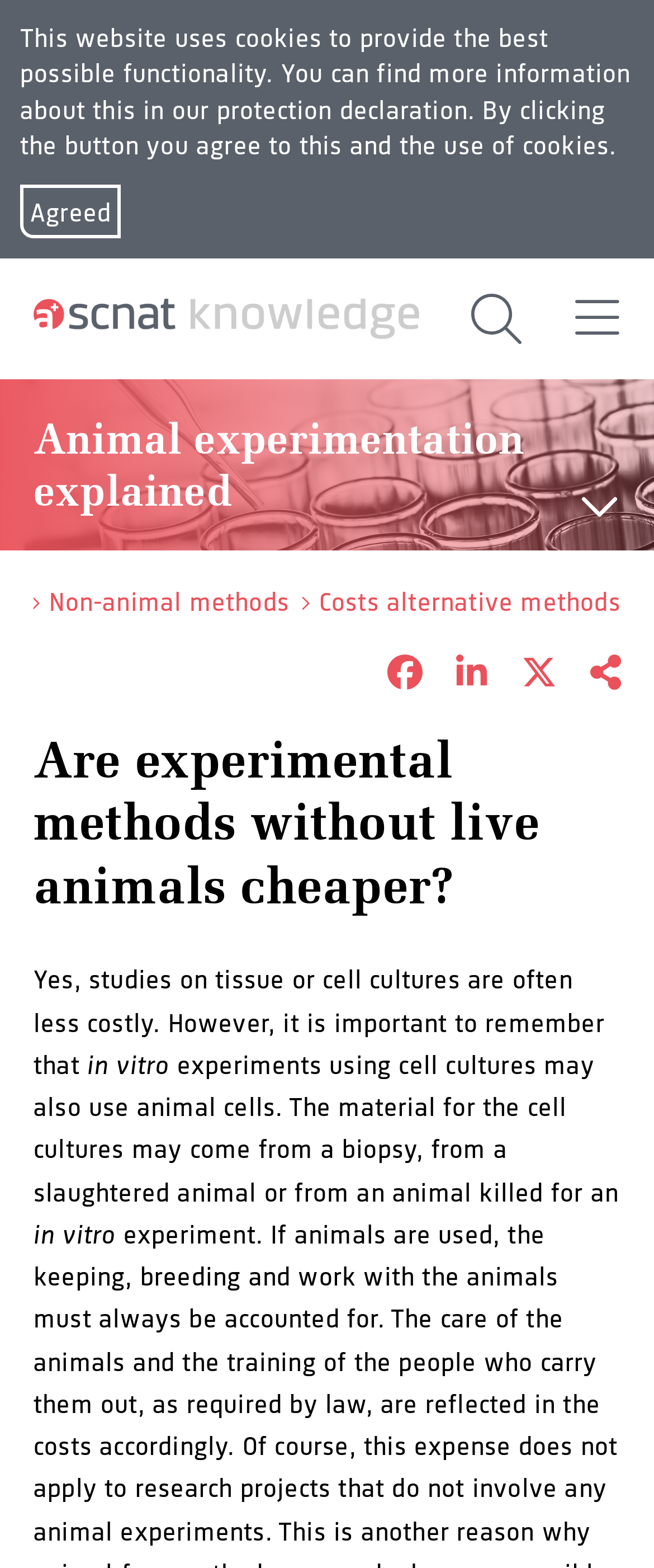Identify the coordinates of the bounding box for the element described below: "Agreed". Return the coordinates as four float numbers between 0 and 1: [left, top, right, bottom].

[0.031, 0.118, 0.186, 0.152]